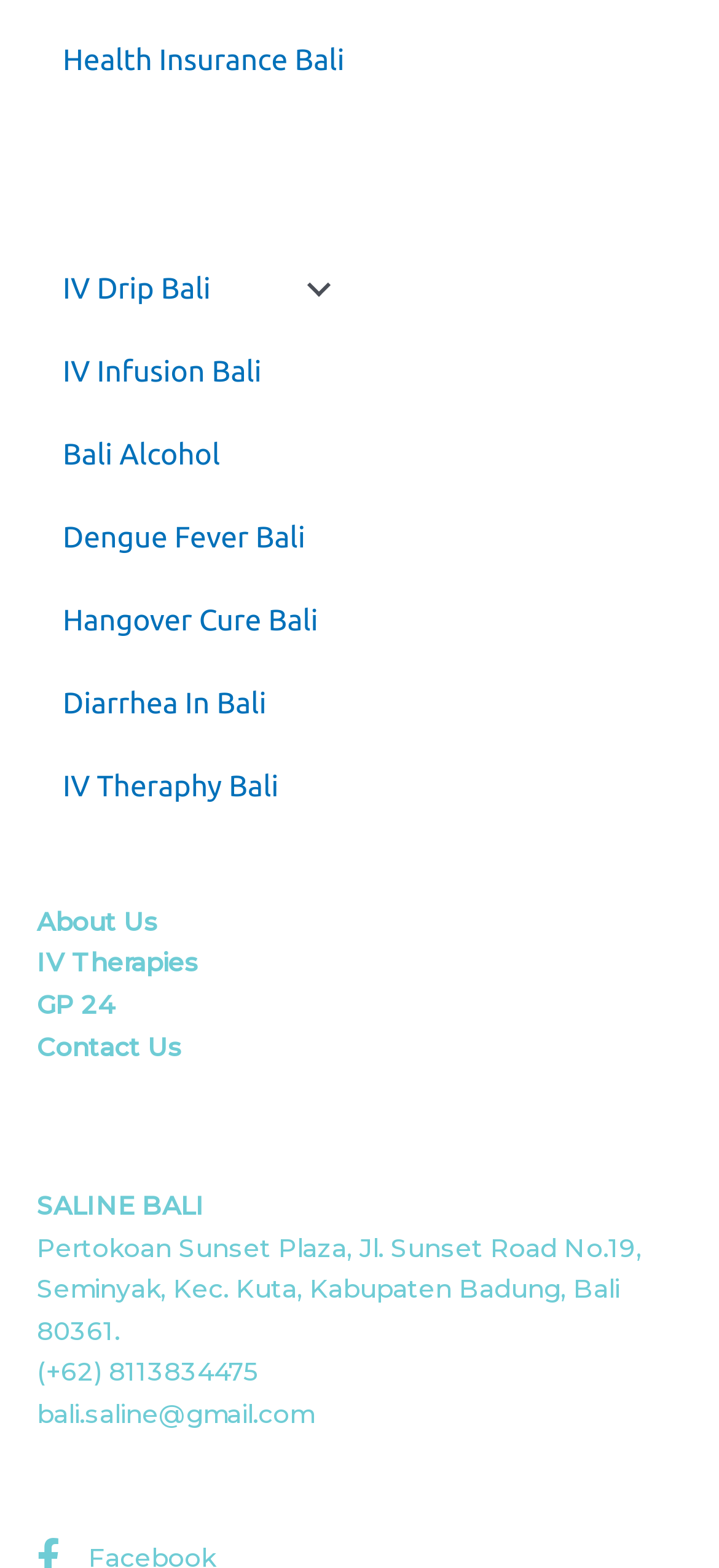Respond with a single word or phrase:
What is the name of the health insurance service in Bali?

Health Insurance Bali